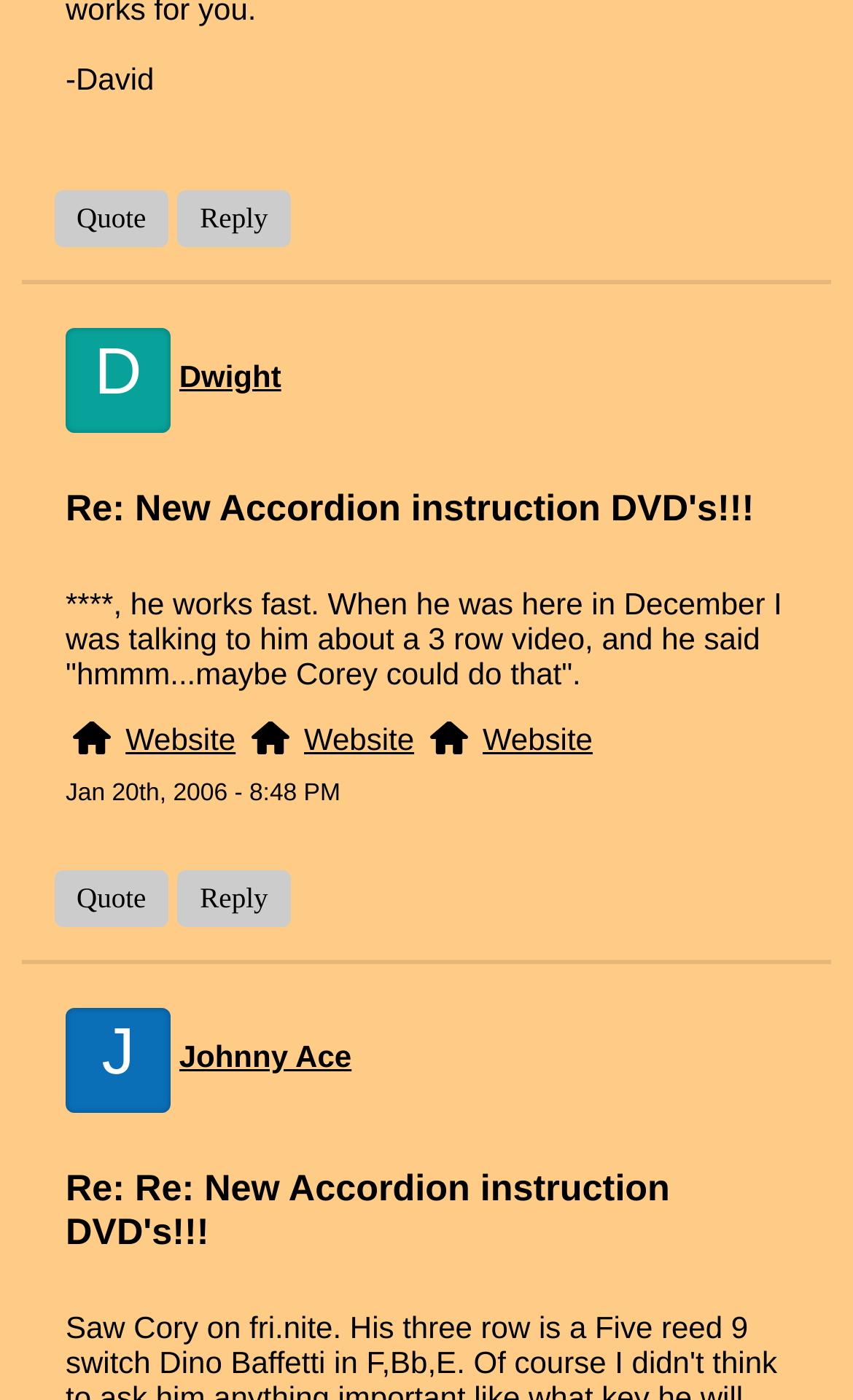Can you find the bounding box coordinates for the UI element given this description: "Dwight"? Provide the coordinates as four float numbers between 0 and 1: [left, top, right, bottom].

[0.21, 0.256, 0.646, 0.281]